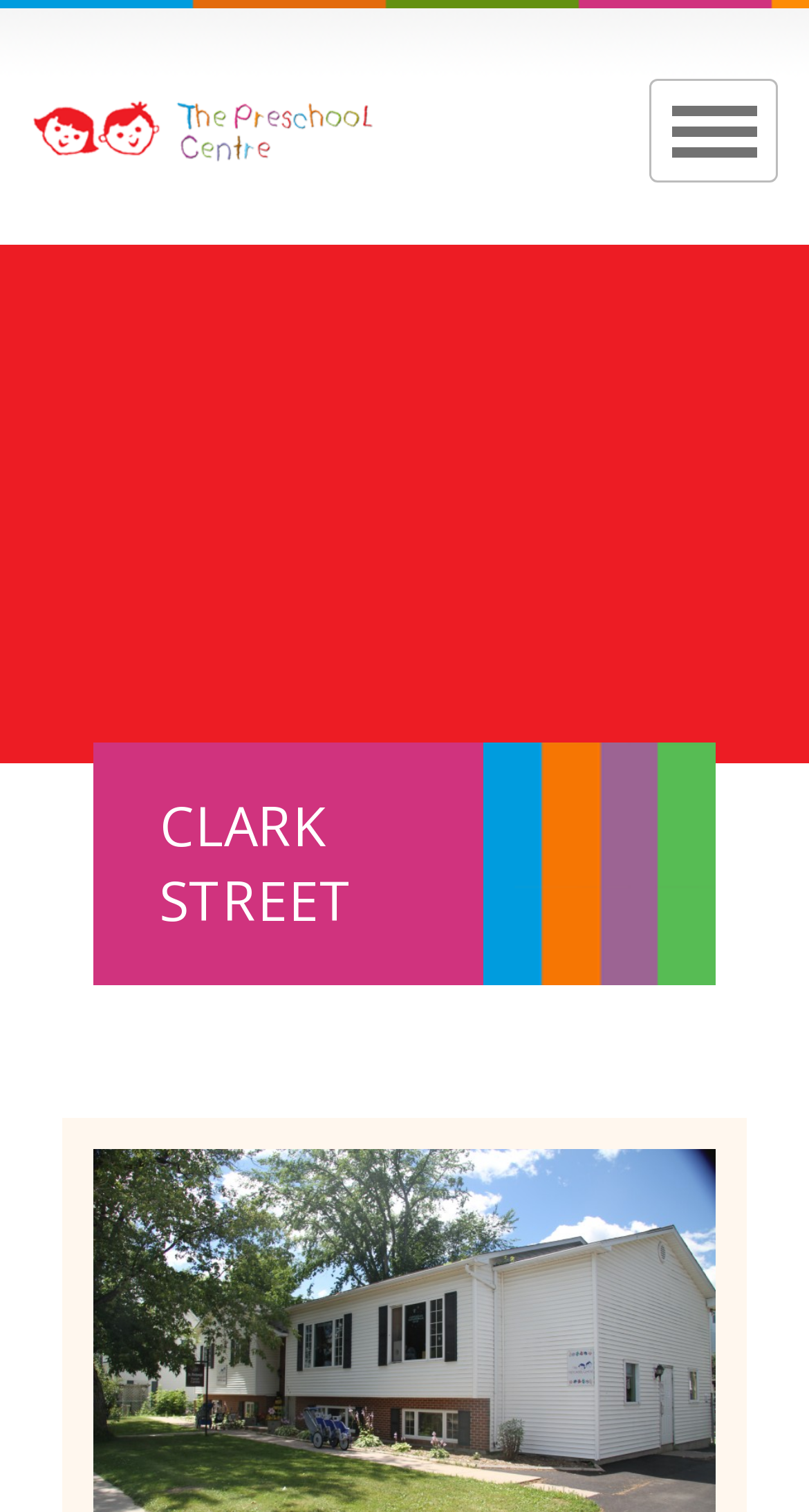What is the main heading on the webpage?
Refer to the screenshot and respond with a concise word or phrase.

CLARK STREET